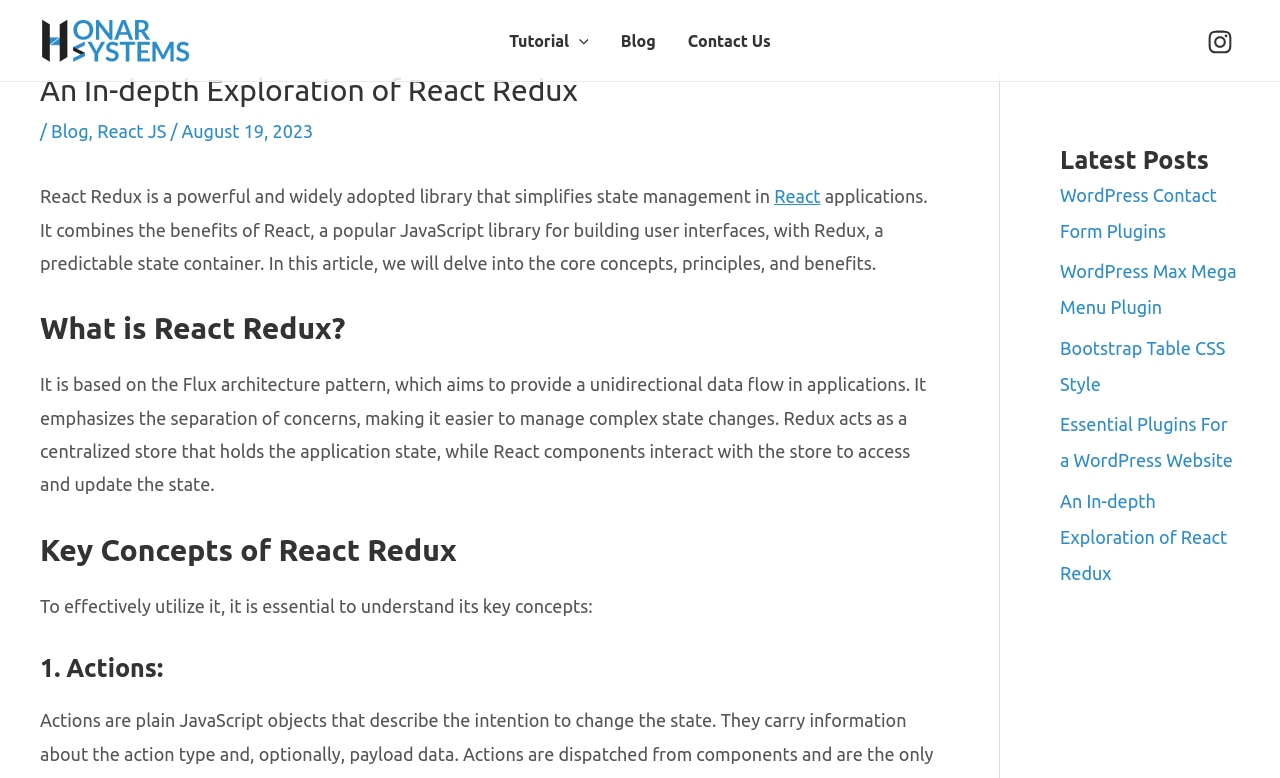Please give a short response to the question using one word or a phrase:
How many latest posts are listed?

5